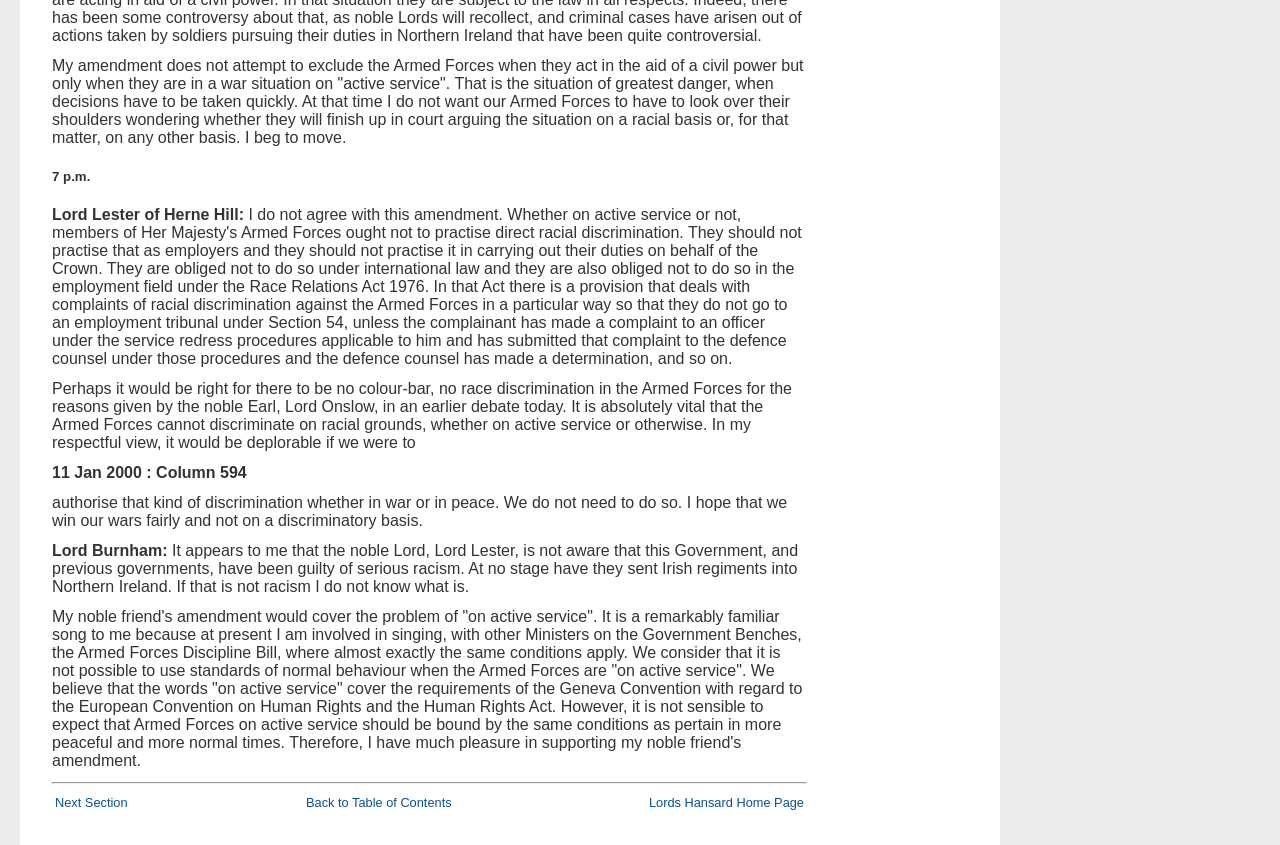Who is speaking after Lord Lester of Herne Hill?
Using the image, give a concise answer in the form of a single word or short phrase.

Lord Burnham